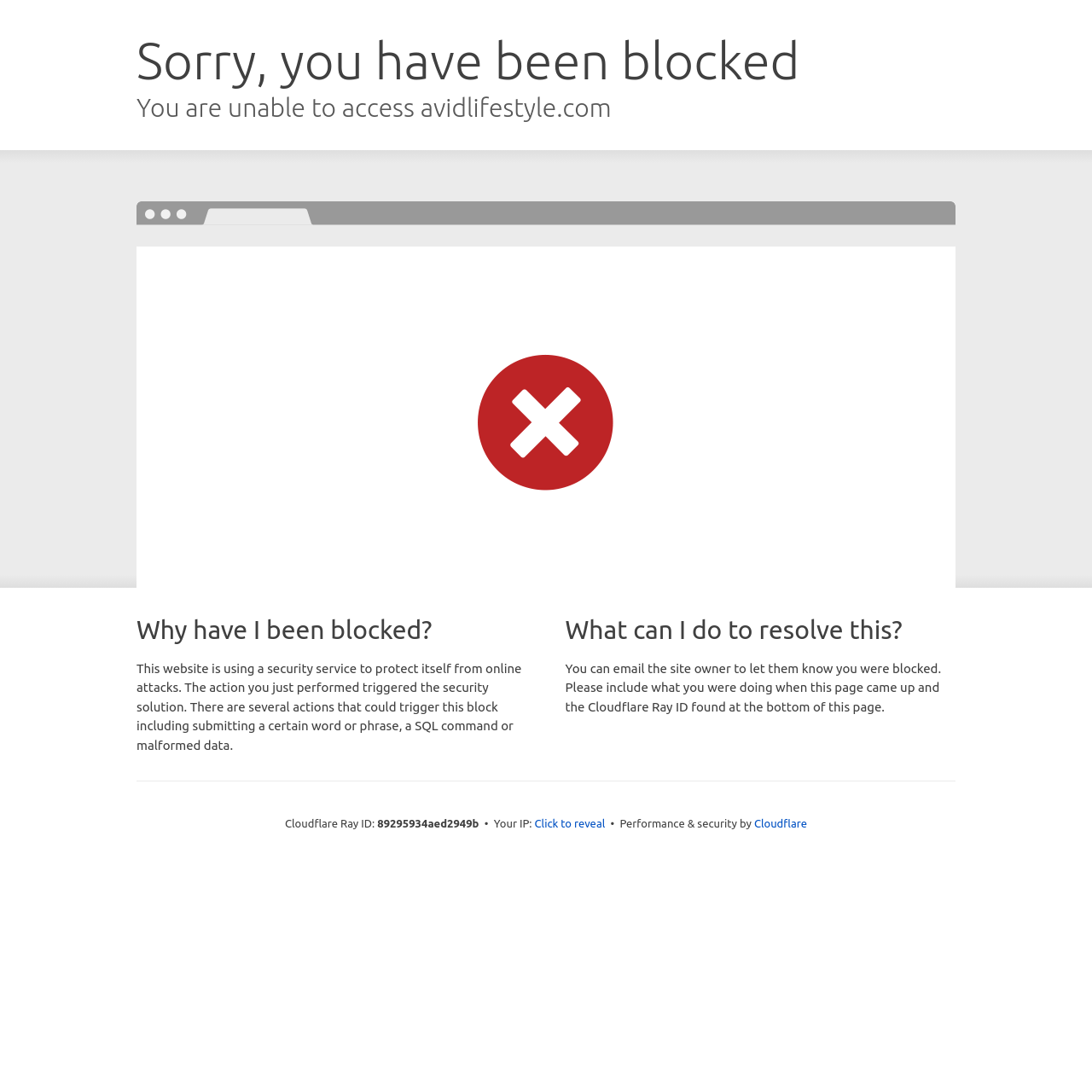Please extract the title of the webpage.

Sorry, you have been blocked